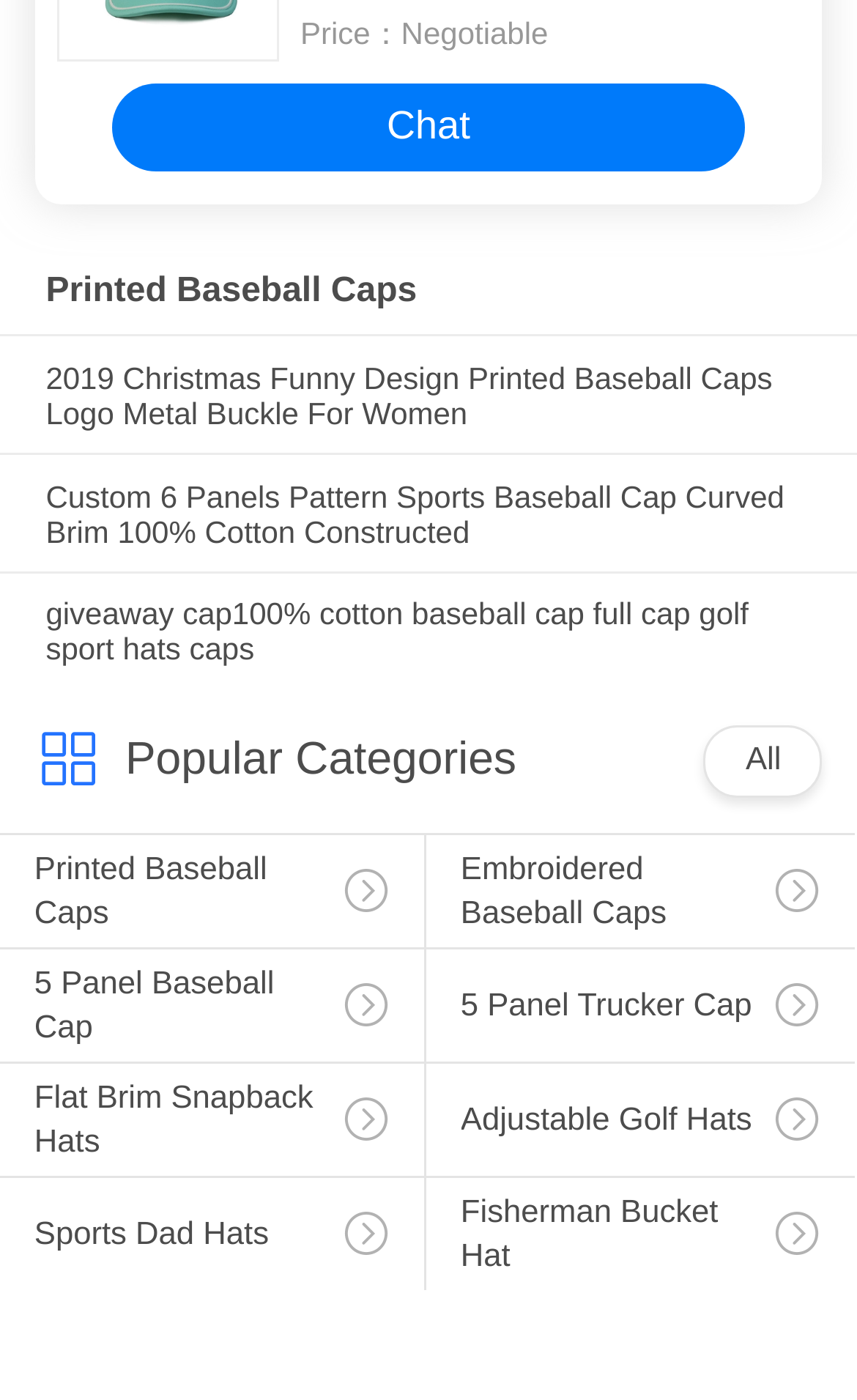How many categories are listed?
Using the image, elaborate on the answer with as much detail as possible.

I counted the number of links with headings under the 'Popular Categories' section, and there are 9 categories listed, including 'Printed Baseball Caps', 'Embroidered Baseball Caps', and others.